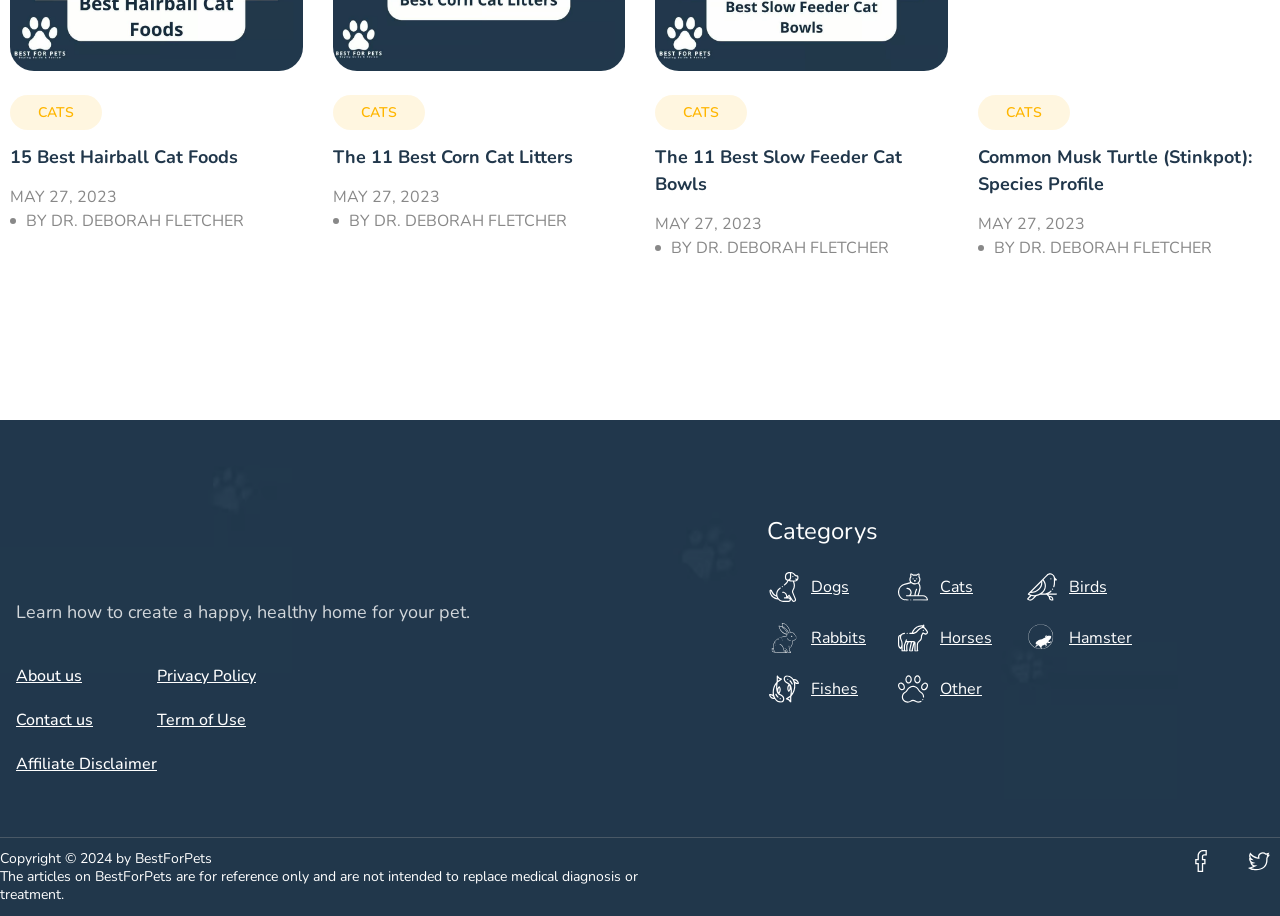What is the copyright year of the website?
Could you answer the question in a detailed manner, providing as much information as possible?

The website has a static text 'Copyright © 2024 by BestForPets' at the bottom, indicating that the copyright year of the website is 2024.